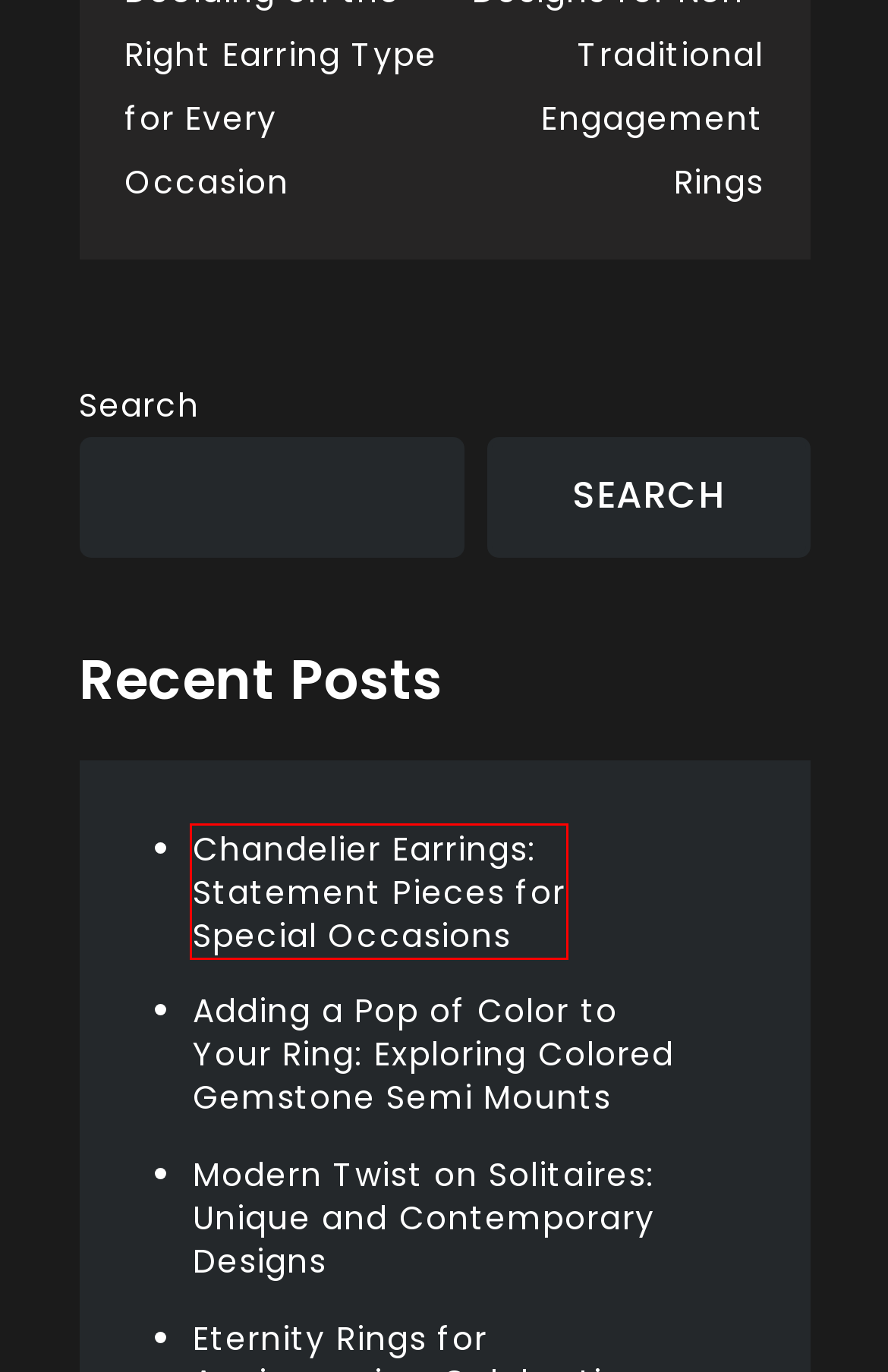You are given a screenshot of a webpage within which there is a red rectangle bounding box. Please choose the best webpage description that matches the new webpage after clicking the selected element in the bounding box. Here are the options:
A. Contemporary Solitaire Rings: Modern Designs for Timeless Love
B. Unique & Creative Non-Traditional Engagement Ring Bands 💍✨
C. Colorful Brilliance: Exploring Colored Gemstone Semi Mounts
D. Earrings Archives - BENNYS JEWELRYNY
E. Chandelier Earrings: Elevating Special Occasions
F. admin, Author at BENNYS JEWELRYNY
G. BENNYS JEWELRYNY -
H. Earrings: Studs, Hoops, or Dangles? 🌟

E